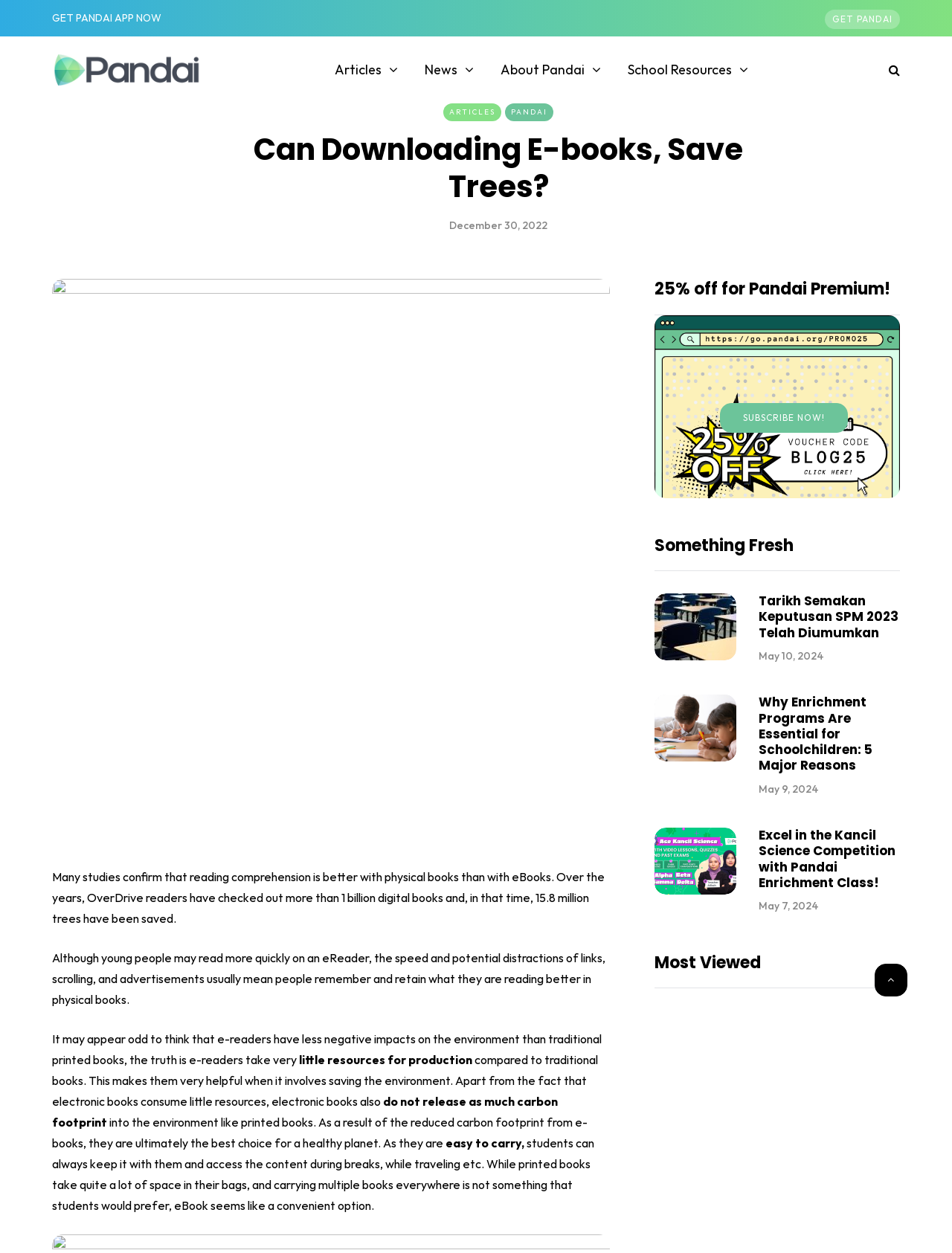Identify the coordinates of the bounding box for the element that must be clicked to accomplish the instruction: "Click on GET PANDAI APP NOW".

[0.055, 0.009, 0.17, 0.02]